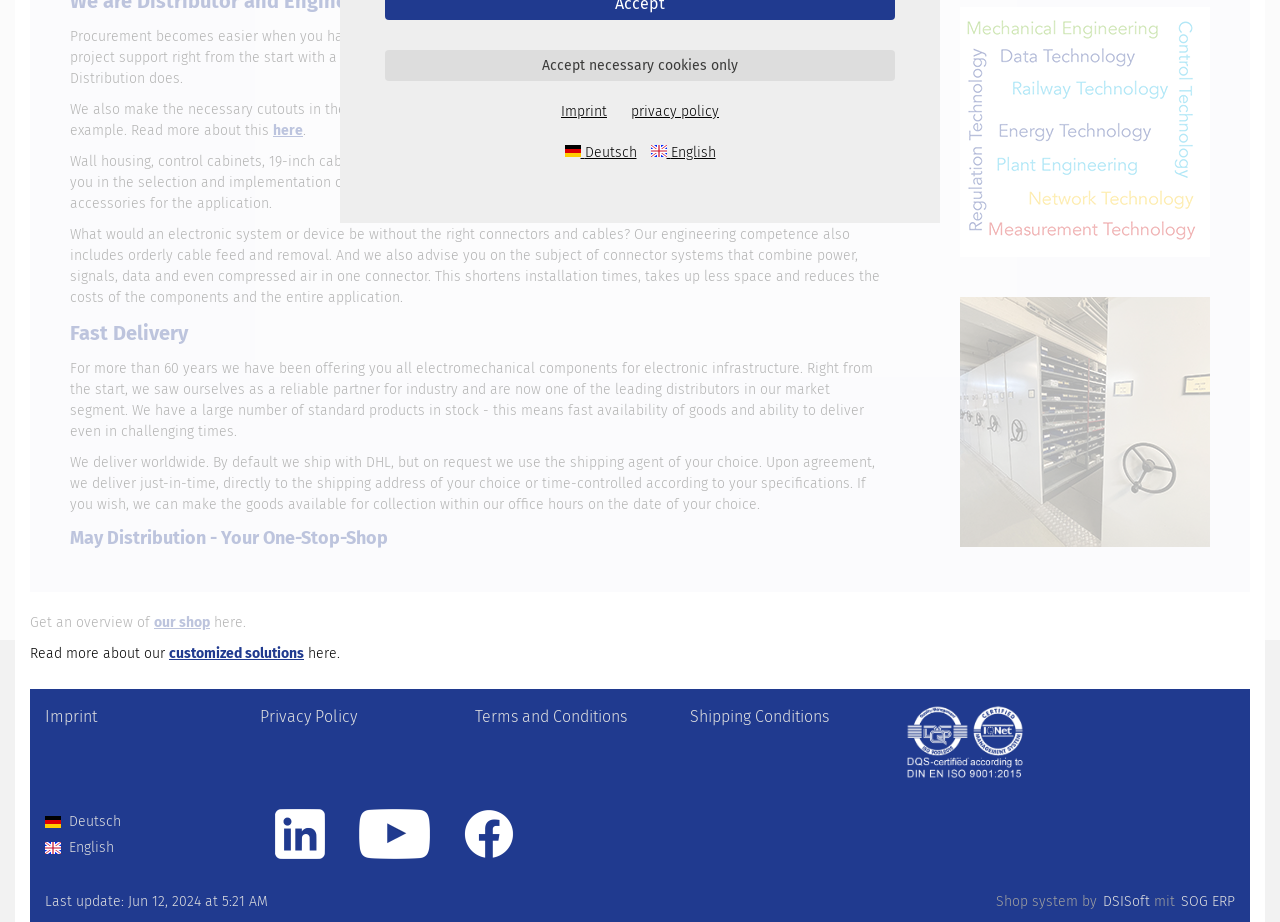Bounding box coordinates are specified in the format (top-left x, top-left y, bottom-right x, bottom-right y). All values are floating point numbers bounded between 0 and 1. Please provide the bounding box coordinate of the region this sentence describes: Next post

None